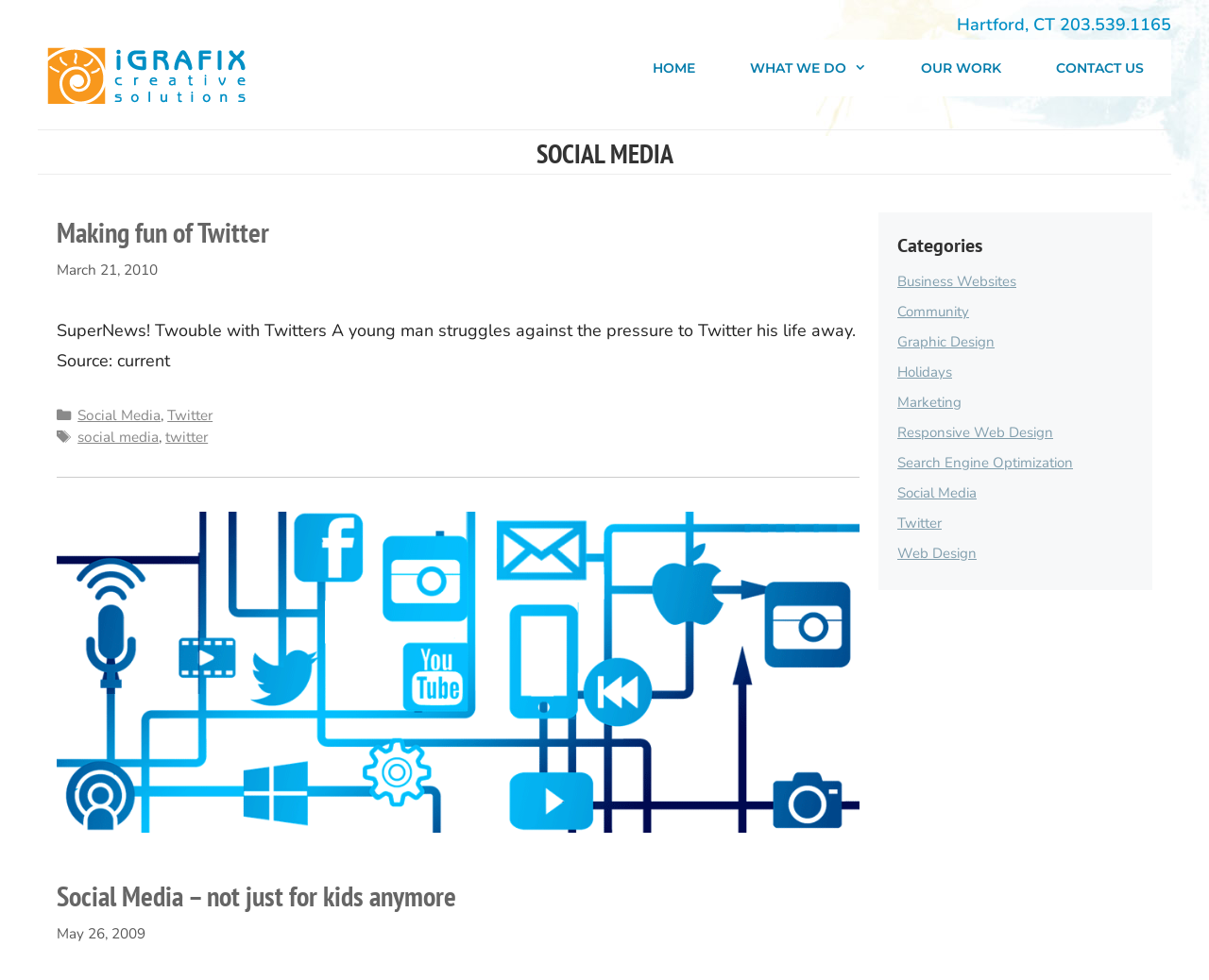Given the element description Home, identify the bounding box coordinates for the UI element on the webpage screenshot. The format should be (top-left x, top-left y, bottom-right x, bottom-right y), with values between 0 and 1.

[0.517, 0.041, 0.598, 0.099]